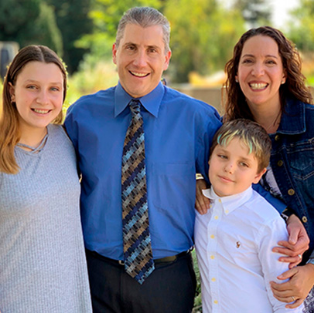Reply to the question with a single word or phrase:
How many individuals are in the family portrait?

Four